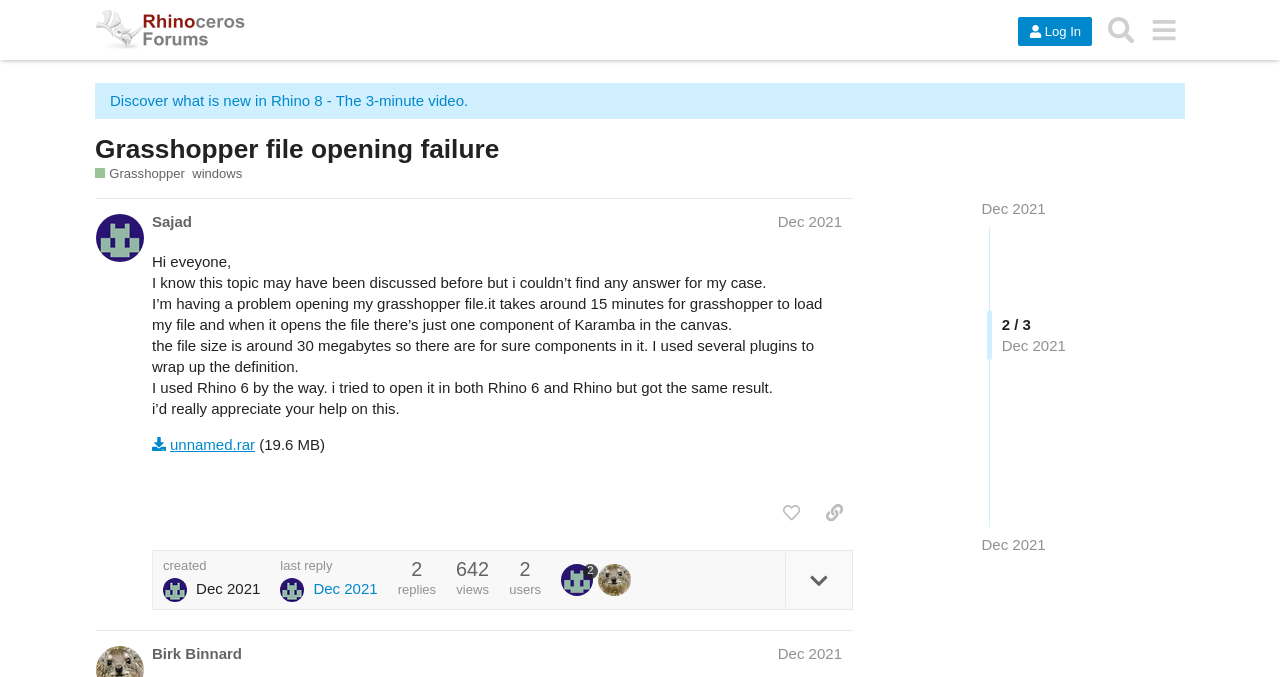Locate the bounding box of the UI element described in the following text: "last reply Dec 2021".

[0.219, 0.825, 0.295, 0.889]